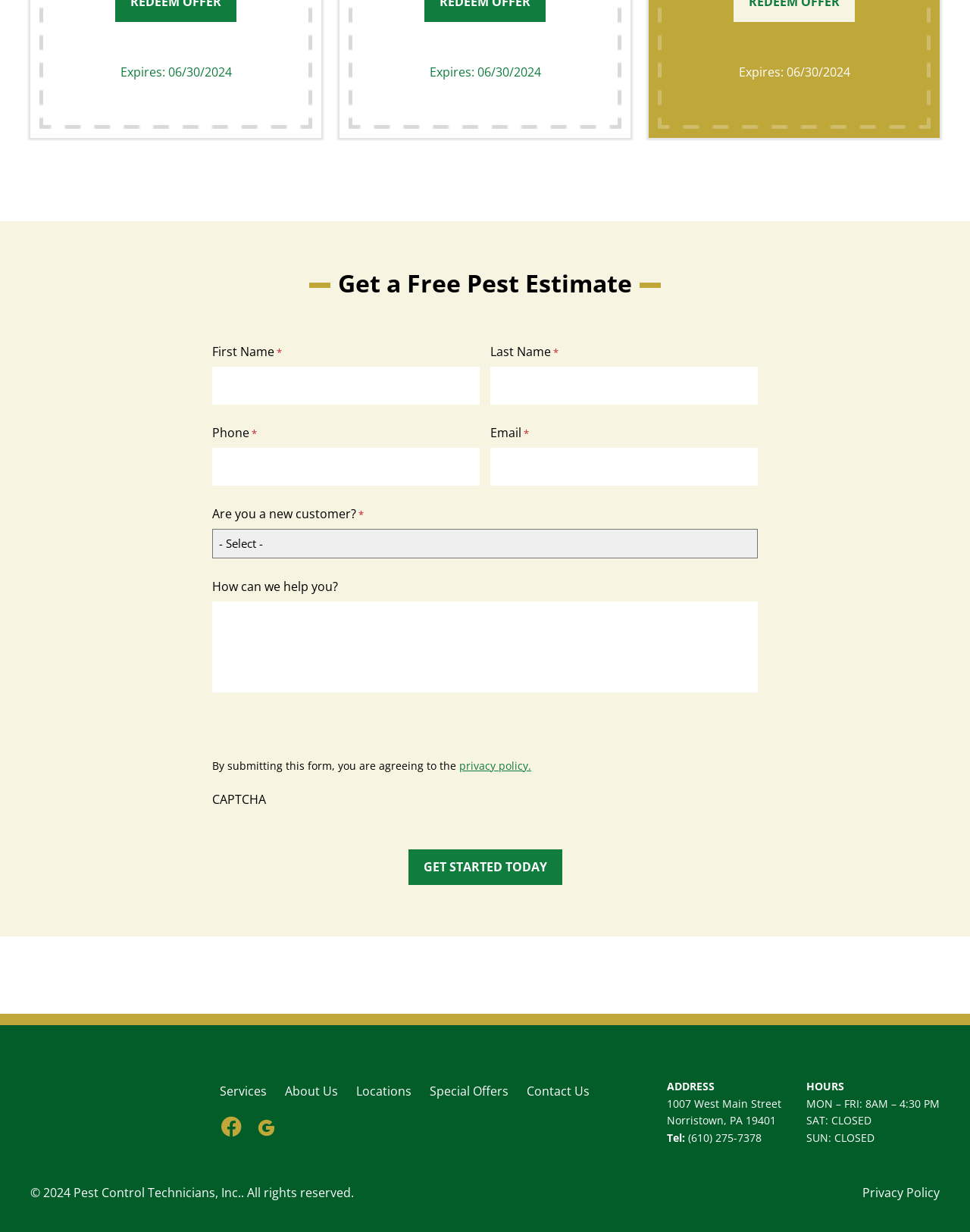What is the company's phone number?
Please give a detailed answer to the question using the information shown in the image.

The company's phone number can be found in the address section at the bottom of the webpage. It is listed as 'Tel: (610) 275-7378'.